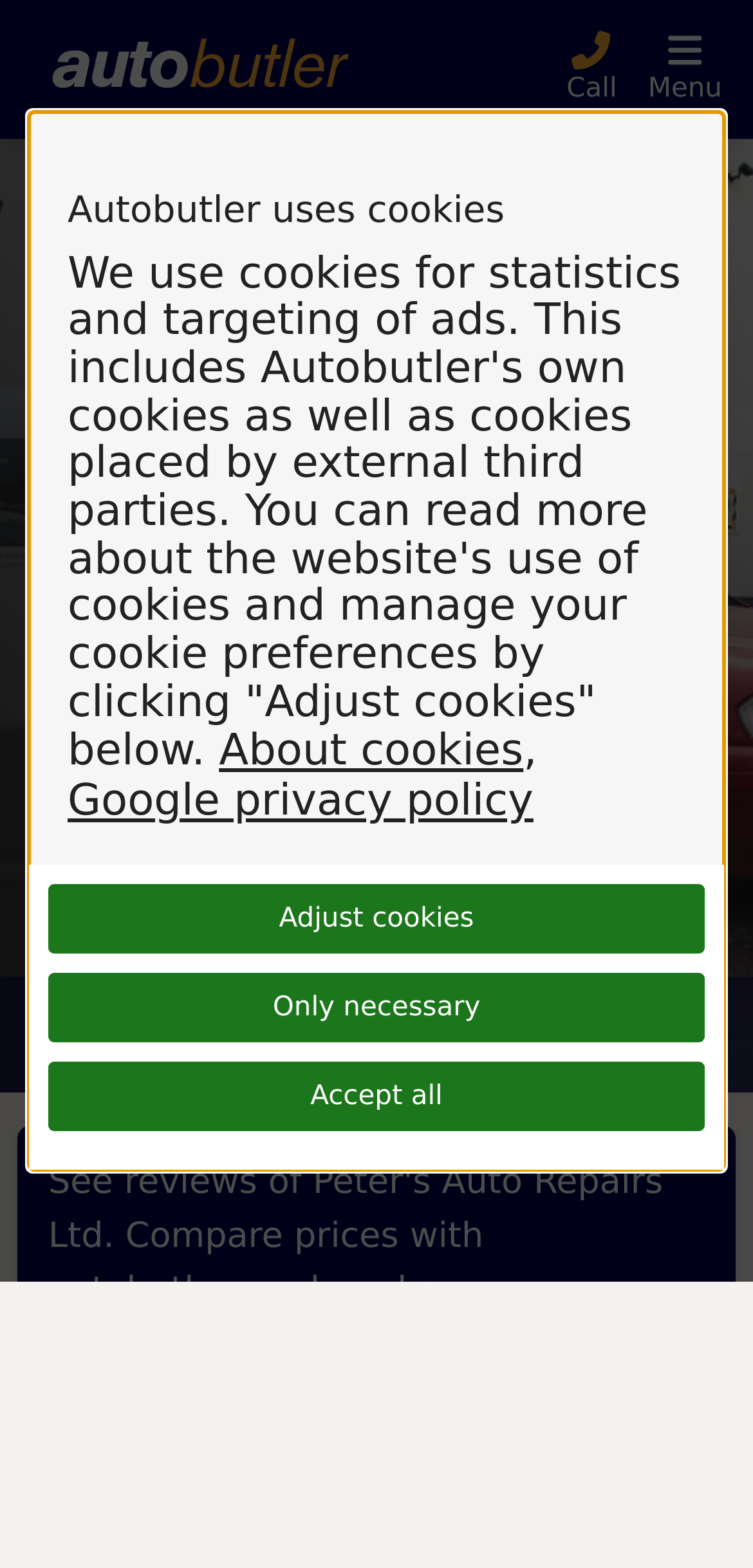Given the following UI element description: "Only necessary", find the bounding box coordinates in the webpage screenshot.

[0.064, 0.621, 0.936, 0.665]